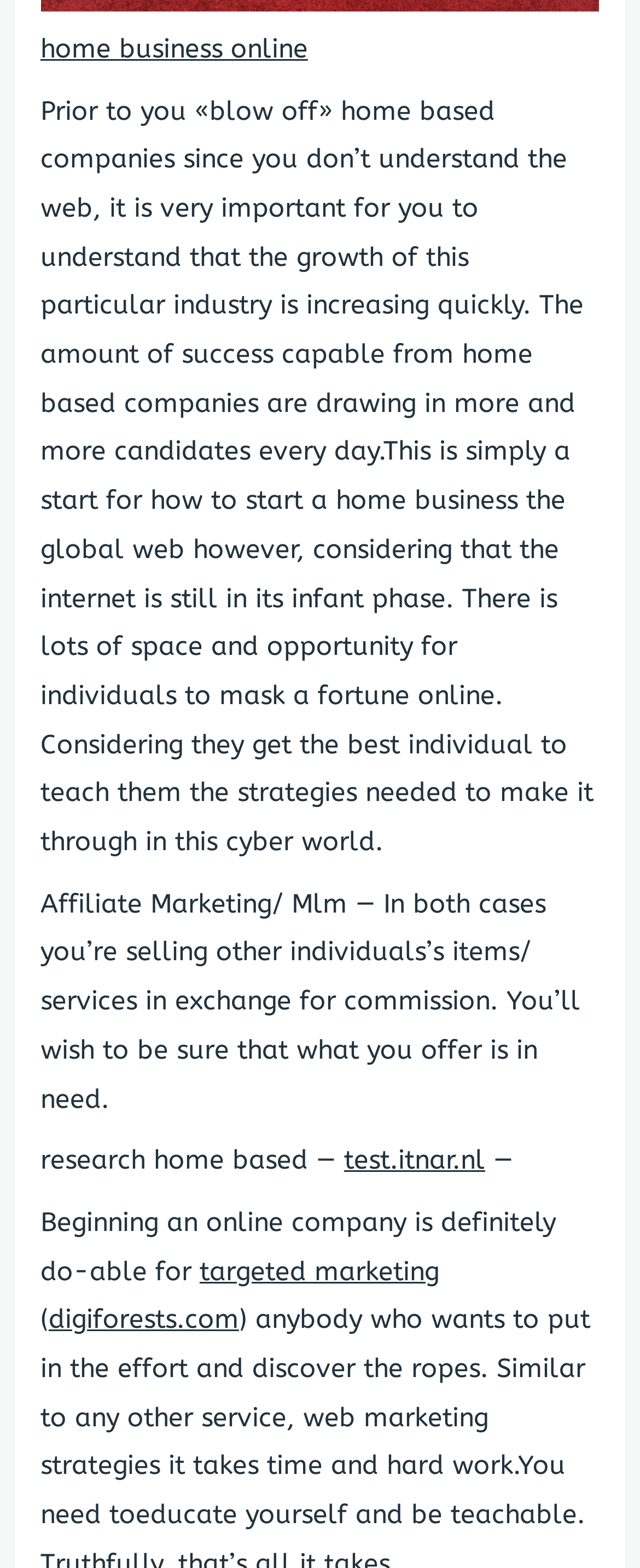Given the element description "test.itnar.nl" in the screenshot, predict the bounding box coordinates of that UI element.

[0.538, 0.73, 0.758, 0.75]